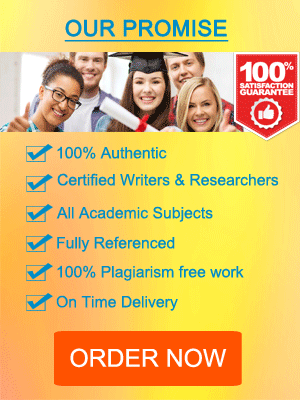From the image, can you give a detailed response to the question below:
What is the focus of the service's commitment?

The image highlights the service's strong commitment to academic integrity and quality, emphasizing its promise of 100% satisfaction for customers, which suggests that the service prioritizes these aspects.